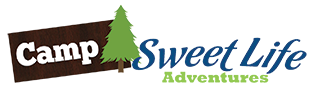What type of font is used in the logo?
Using the picture, provide a one-word or short phrase answer.

Playful and vibrant